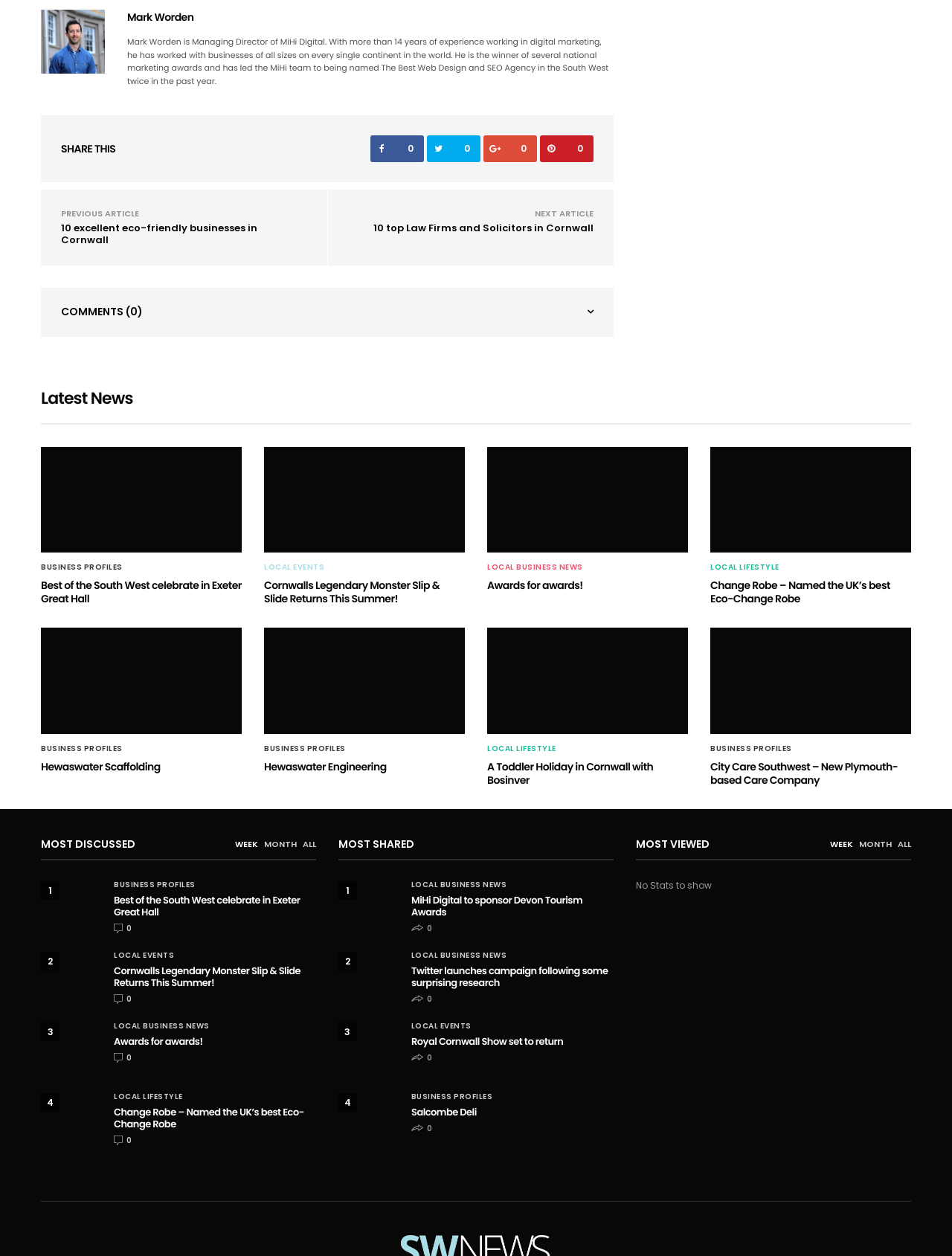Provide the bounding box coordinates of the HTML element described as: "Local Lifestyle". The bounding box coordinates should be four float numbers between 0 and 1, i.e., [left, top, right, bottom].

[0.746, 0.449, 0.818, 0.455]